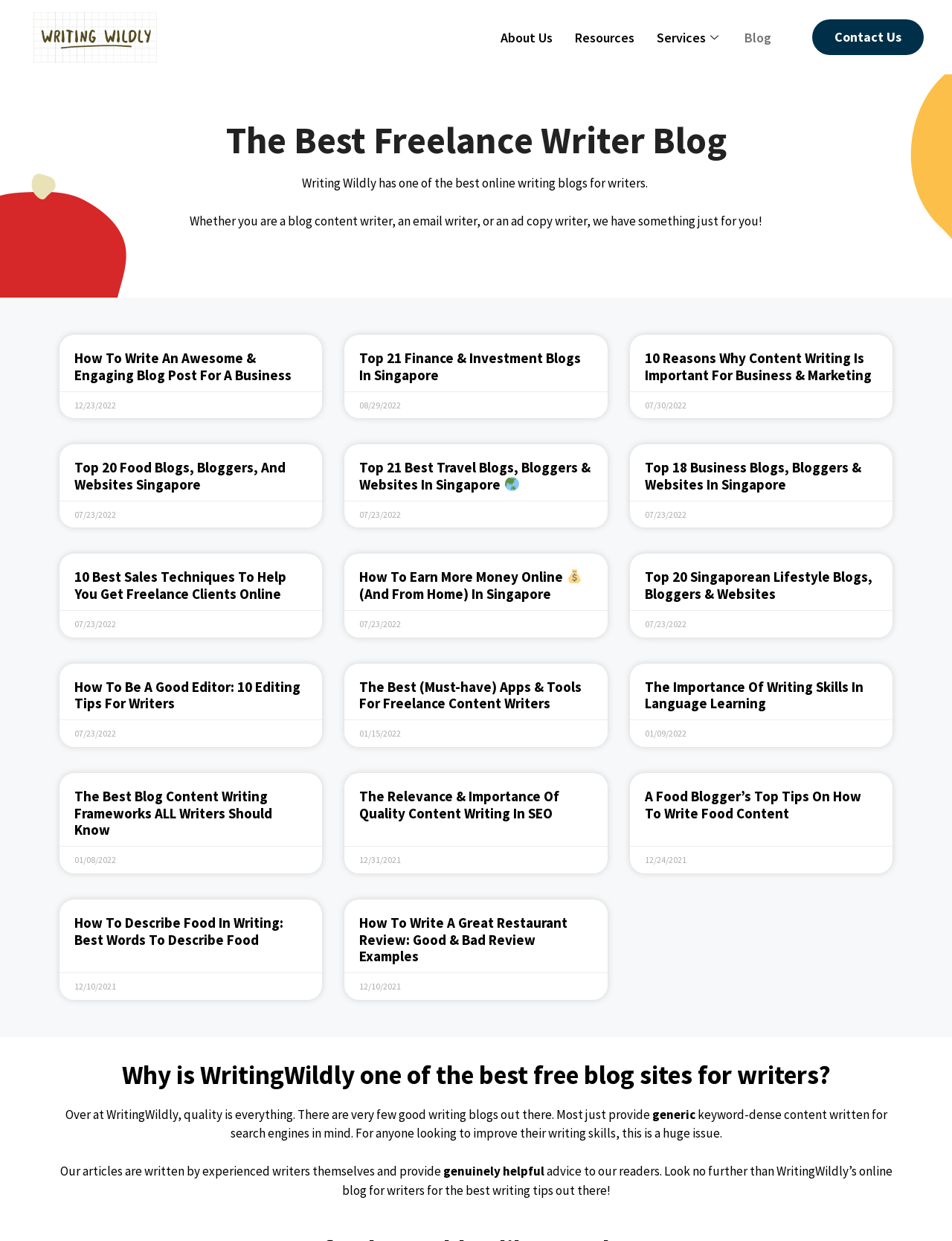Please identify the primary heading of the webpage and give its text content.

The Best Freelance Writer Blog